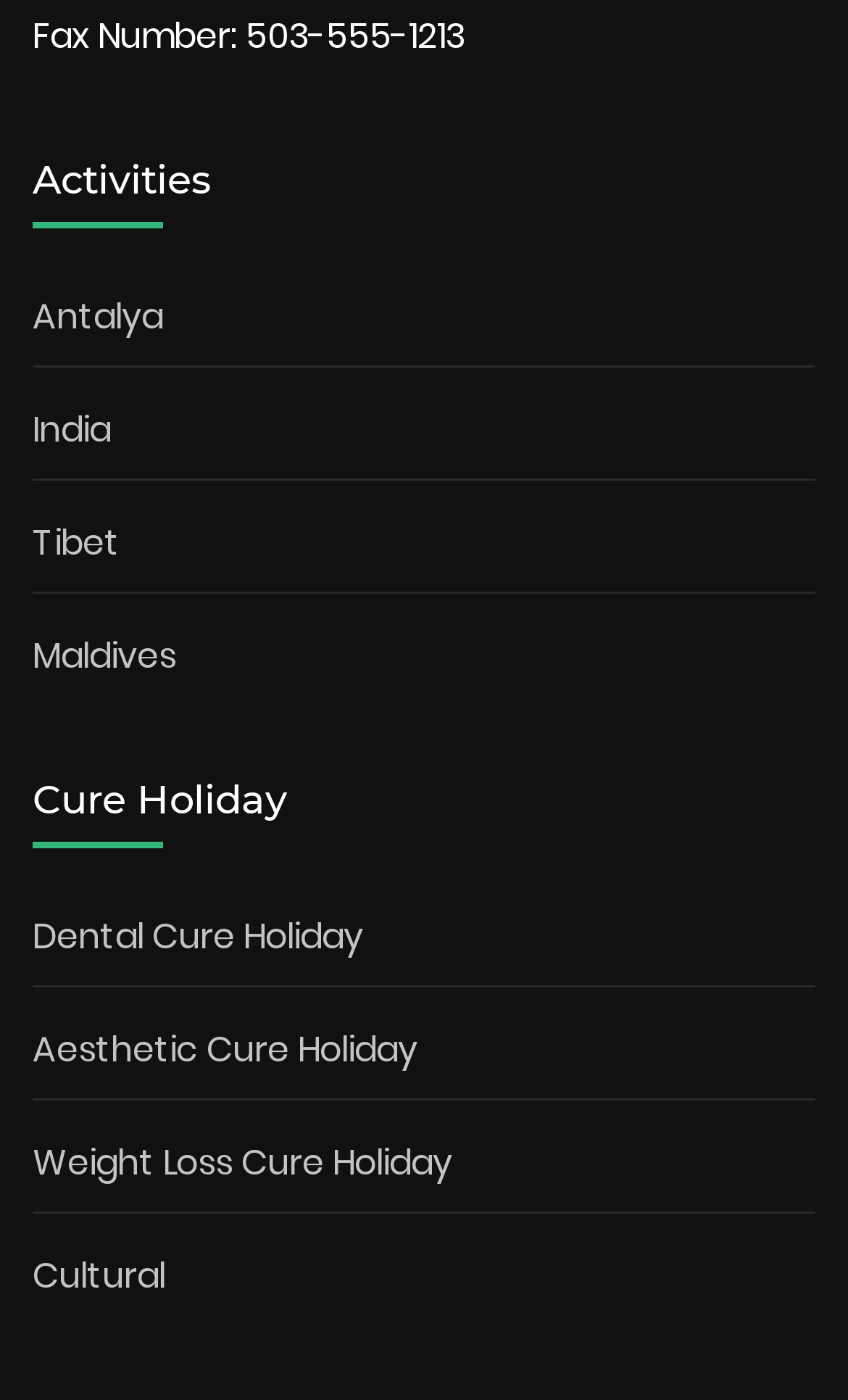Answer the question with a single word or phrase: 
Is 'Cultural' a type of 'Cure Holiday'?

No